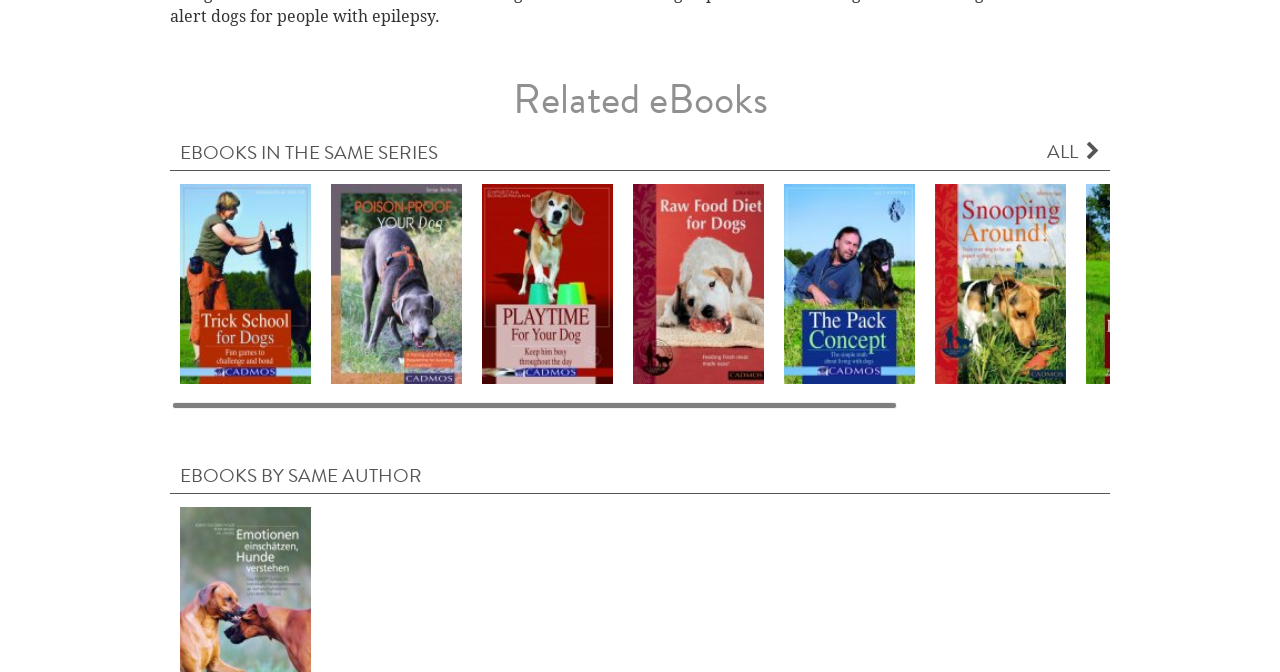Please identify the bounding box coordinates of the element's region that I should click in order to complete the following instruction: "View related eBooks". The bounding box coordinates consist of four float numbers between 0 and 1, i.e., [left, top, right, bottom].

[0.133, 0.114, 0.867, 0.183]